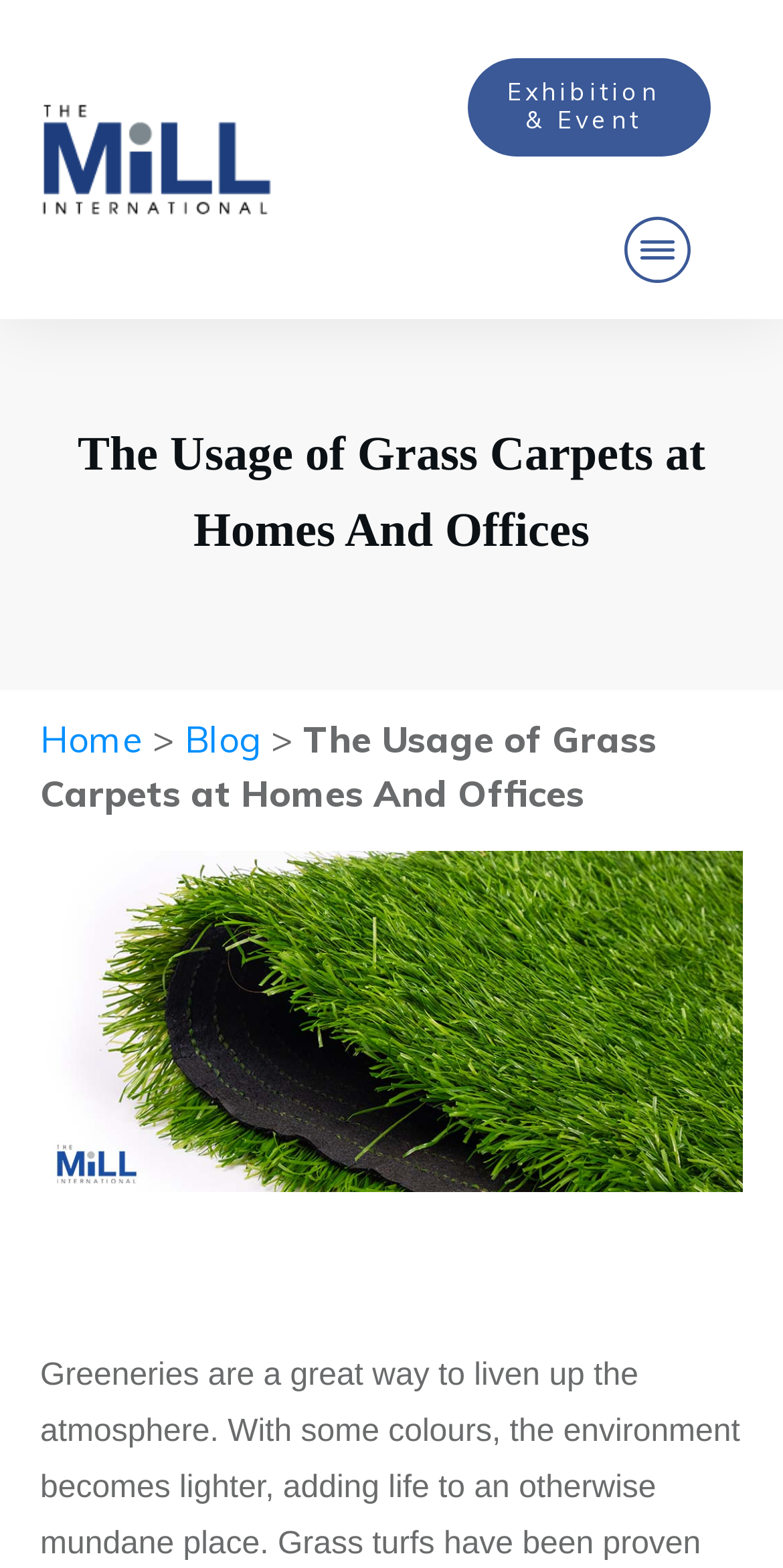Find the bounding box coordinates of the clickable area required to complete the following action: "View biography of author".

None